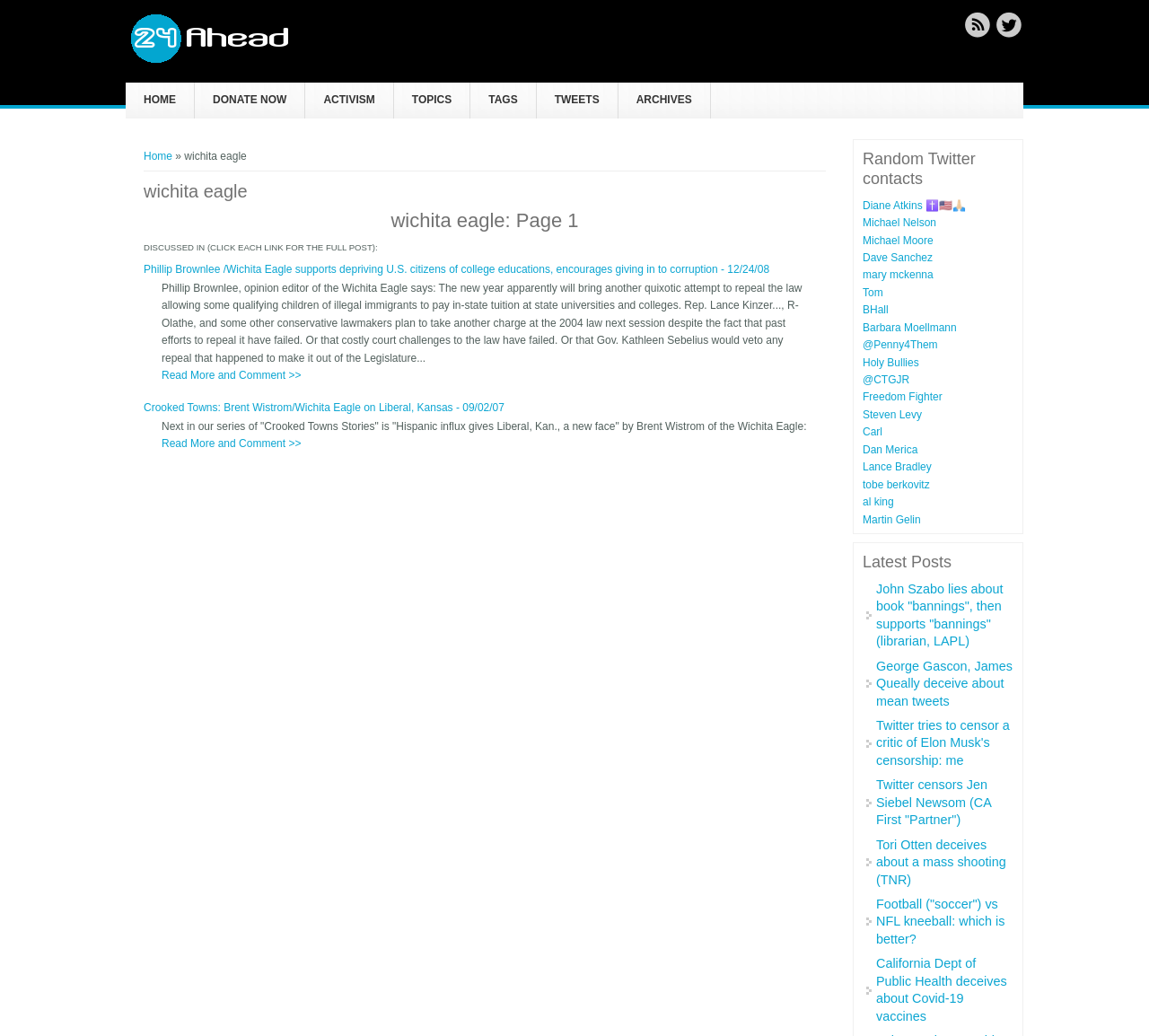Given the content of the image, can you provide a detailed answer to the question?
What is the title of the last article?

The title of the last article can be found in the link at the bottom of the webpage, which is 'California Dept of Public Health deceives about Covid-19 vaccines'.